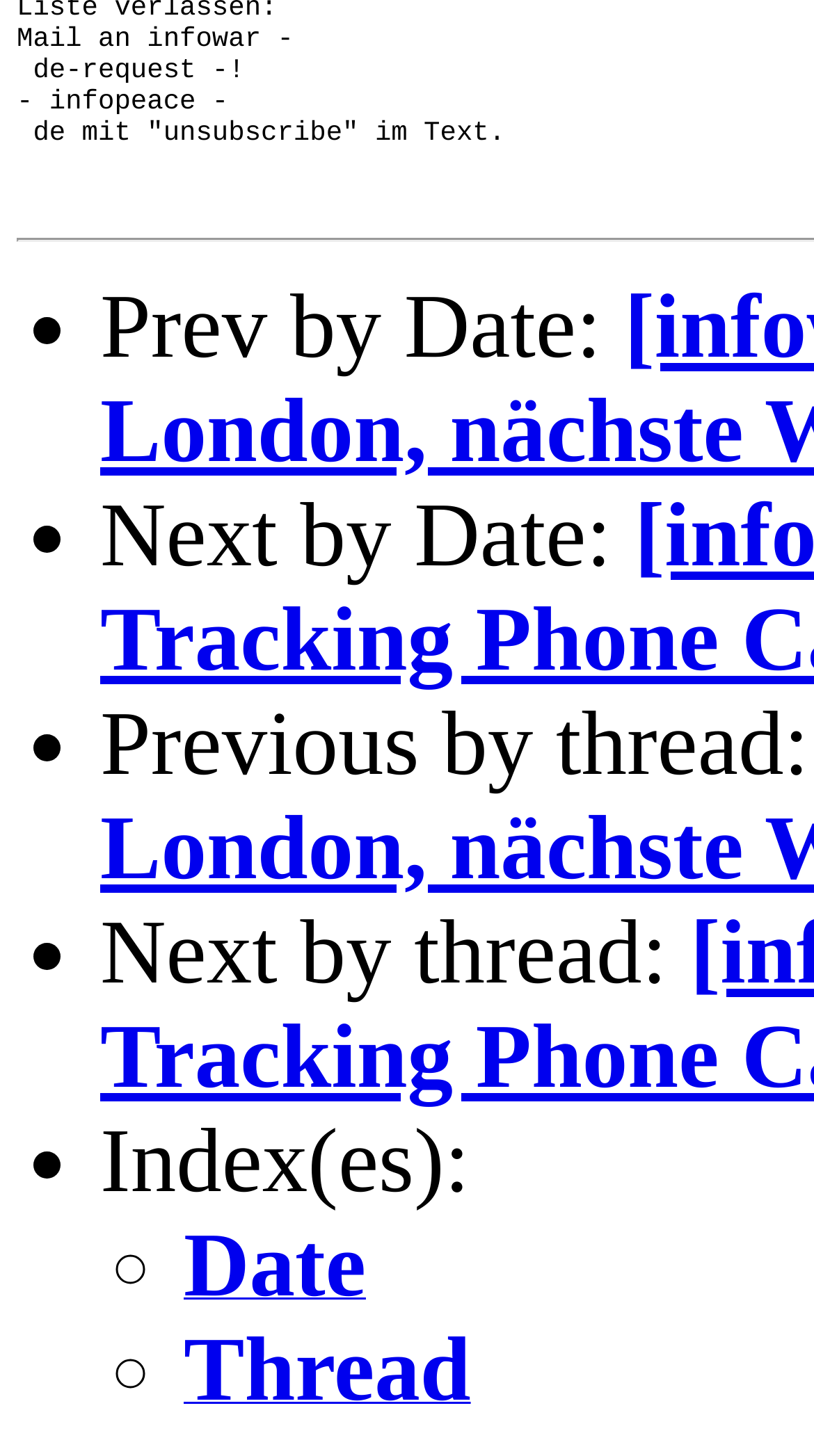How many links are present on the webpage?
Answer the question based on the image using a single word or a brief phrase.

2